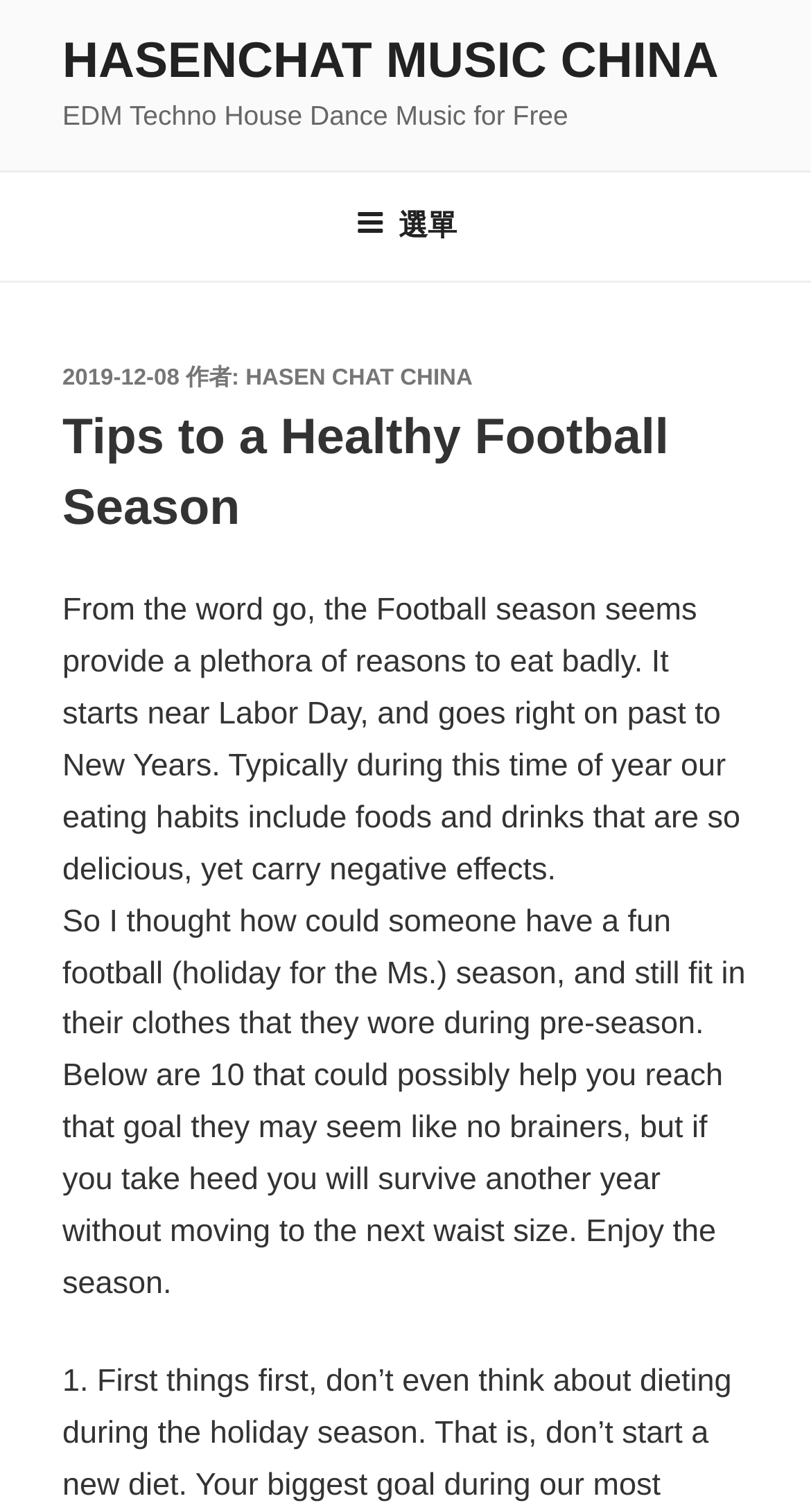Provide a one-word or one-phrase answer to the question:
How many tips are provided in the article?

10